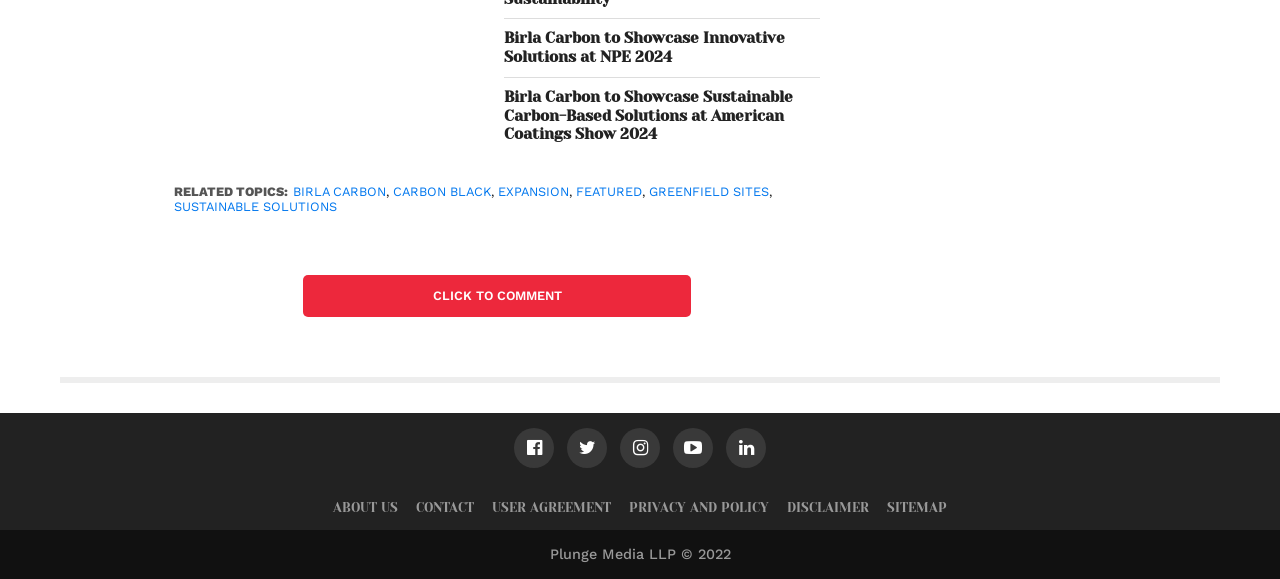What is the topic of the first link?
Using the information from the image, answer the question thoroughly.

The first link on the webpage has the text 'Birla Carbon to Showcase Innovative Solutions at NPE 2024', so the topic of the first link is related to Birla Carbon.